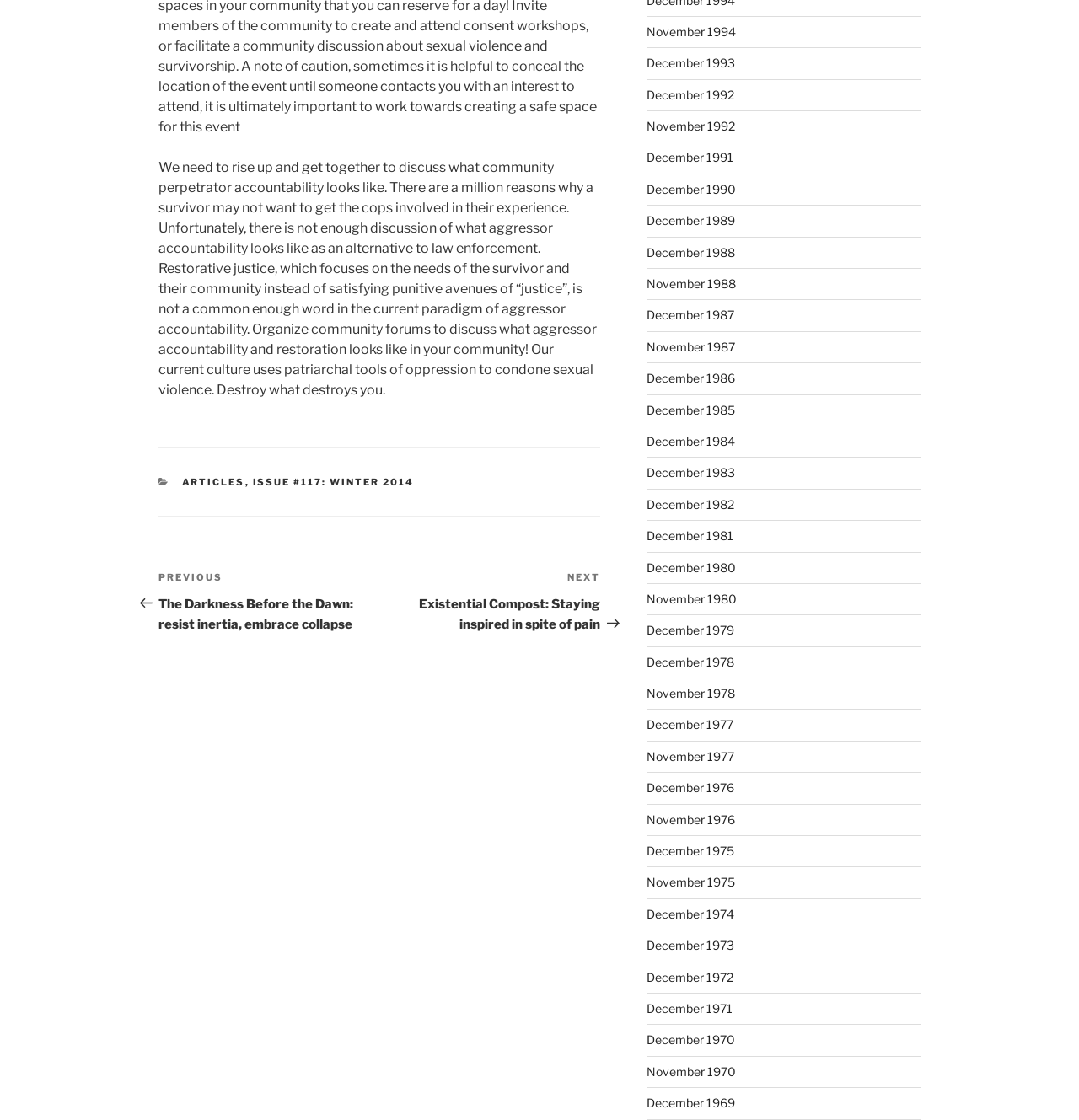What is the title of the navigation section?
Please answer the question with as much detail as possible using the screenshot.

The title of the navigation section is 'Post navigation', which is indicated by the heading element with the text 'Post navigation'.